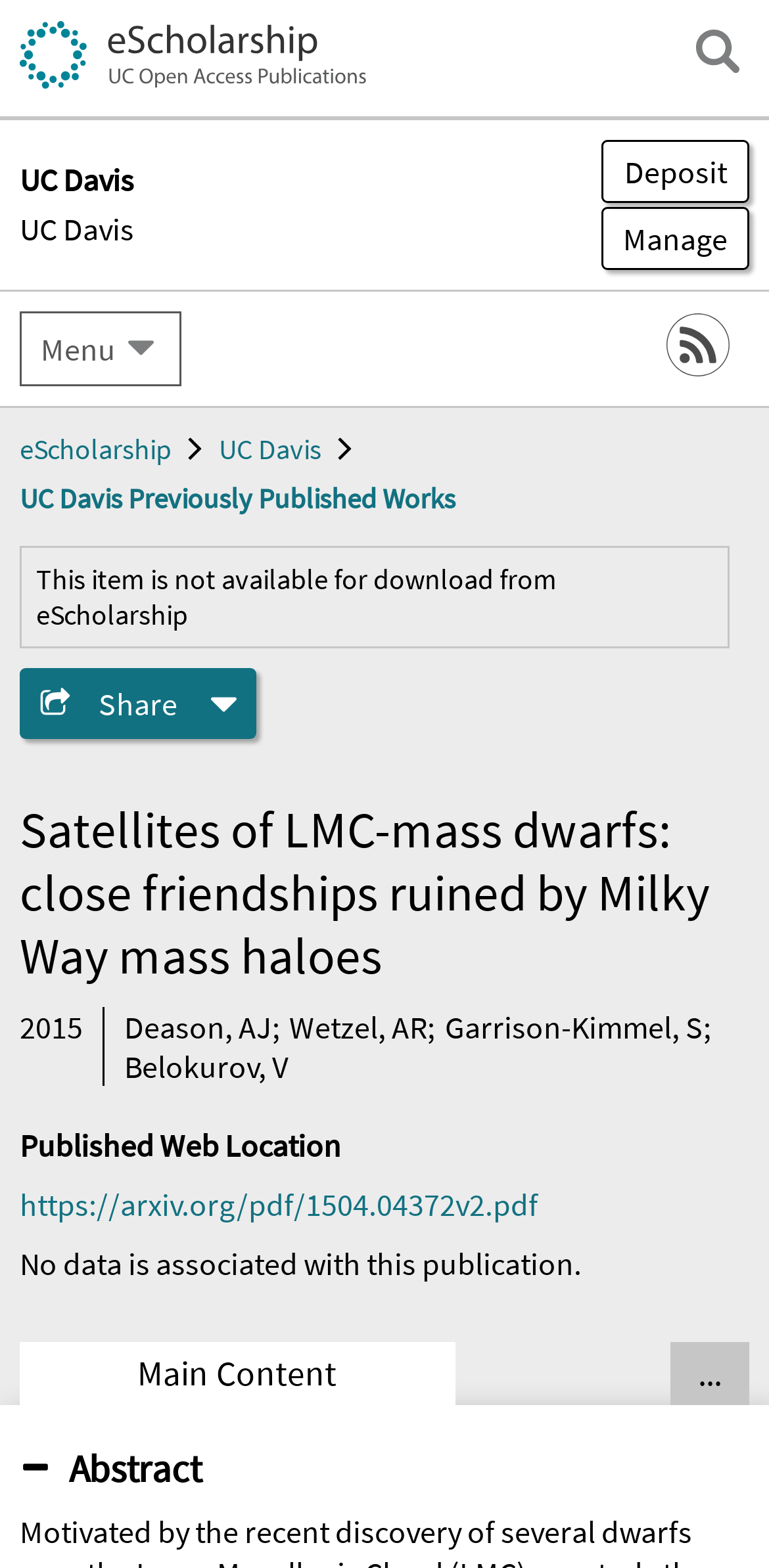Determine the bounding box coordinates of the UI element that matches the following description: "Read More". The coordinates should be four float numbers between 0 and 1 in the format [left, top, right, bottom].

None